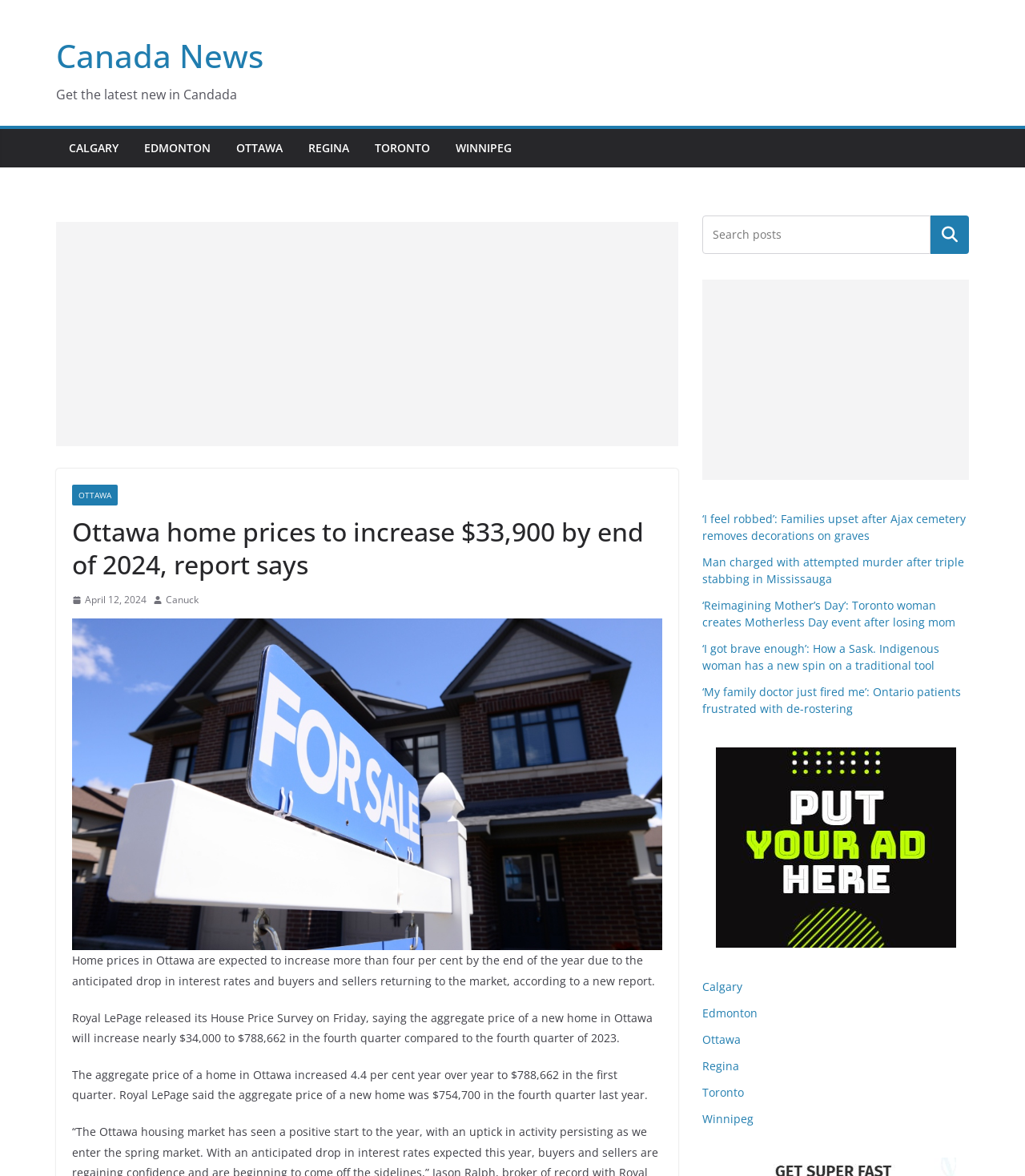Consider the image and give a detailed and elaborate answer to the question: 
How many cities are listed in the top navigation bar?

The top navigation bar has links to six cities: Calgary, Edmonton, Ottawa, Regina, Toronto, and Winnipeg.